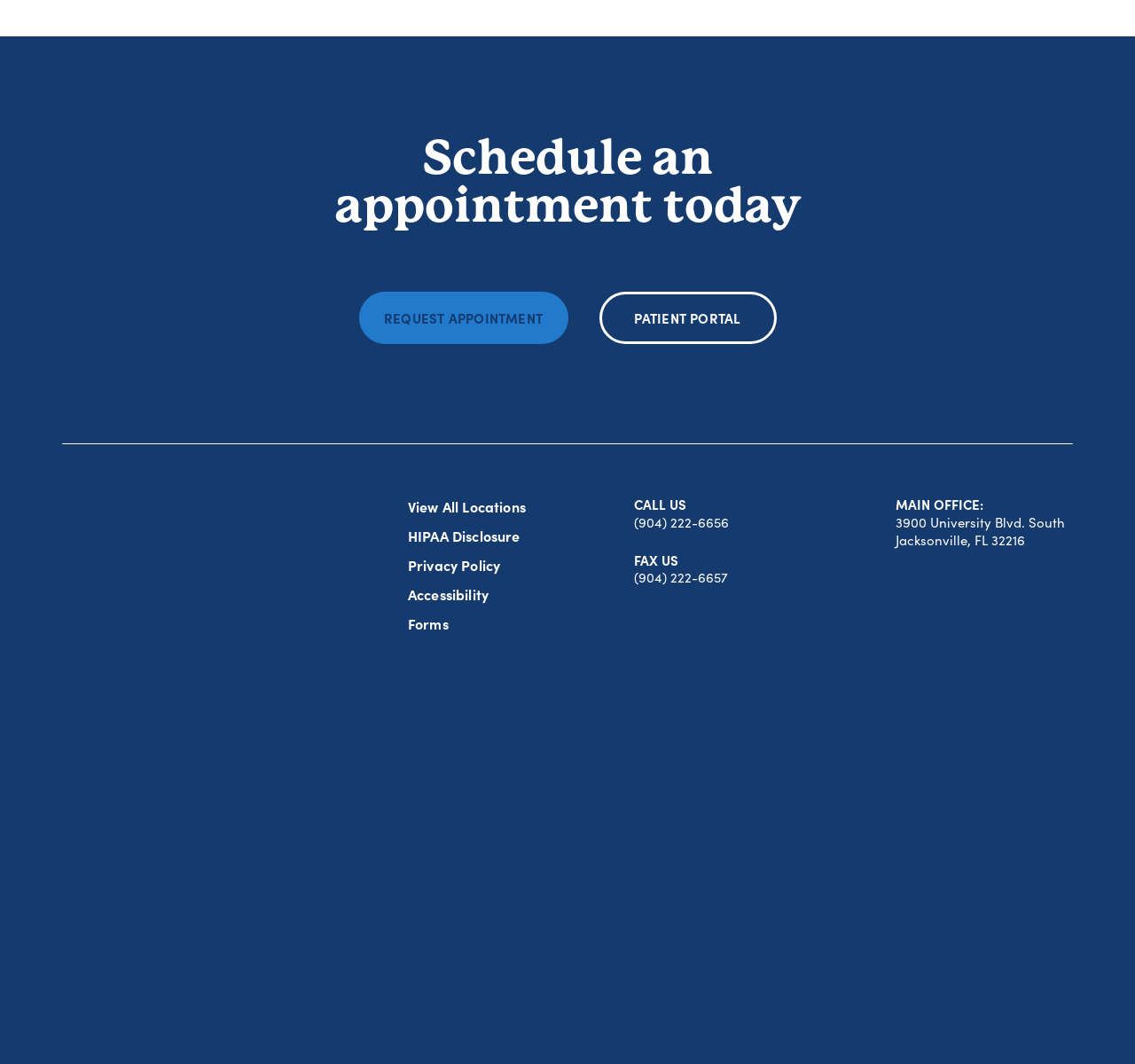Using details from the image, please answer the following question comprehensively:
How many social media icons are present?

There are three social media icons present on this webpage, which are Facebook, Linkedin, and Instagram icons, located at the top-left corner of the page.